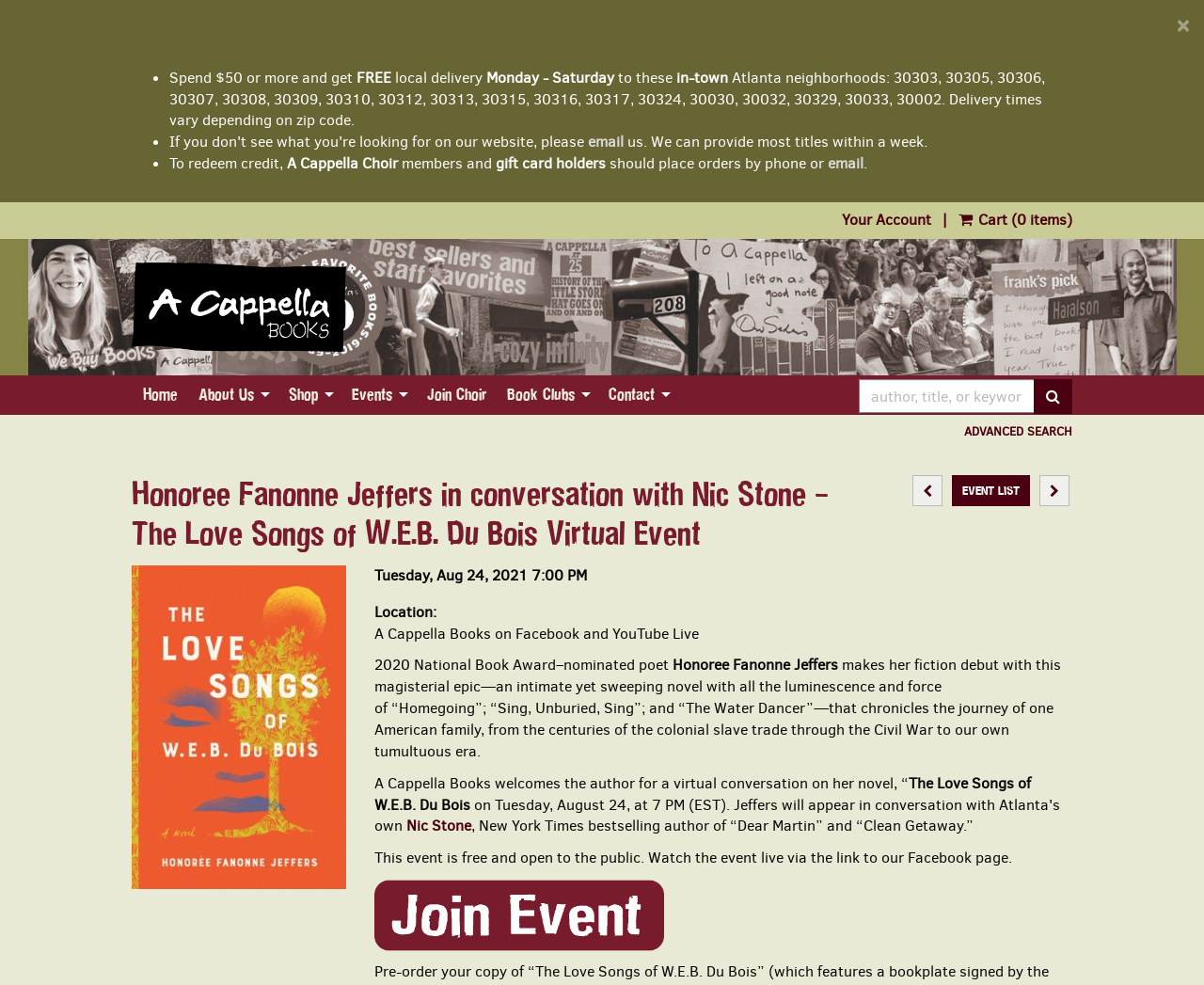Summarize the webpage with intricate details.

This webpage is about an upcoming virtual event featuring author Honoree Fanonne Jeffers in conversation with Nic Stone, hosted by A Cappella Books. At the top of the page, there is an alert box with a dismiss button, followed by a promotional message about free local delivery on orders over $50. Below this, there is a navigation menu with links to the website's utility section, account, and cart.

The main content of the page is divided into two sections. On the left, there is a navigation menu with links to the website's primary sections, including Home, About Us, Shop, Events, Join Choir, Book Clubs, and Contact. On the right, there is a search bar with a submit button and an advanced search link.

The main event information is presented in a header section, which includes the event title, "Honoree Fanonne Jeffers in conversation with Nic Stone - The Love Songs of W.E.B. Du Bois Virtual Event", and links to previous and next events. Below this, there is an image related to the event, followed by the event details, including the date, time, location, and a brief description of the author and the book.

The event description is a lengthy text that summarizes the book's plot and themes, and also mentions the author's background and the conversation partner, Nic Stone. The text is divided into several paragraphs, with the author's name and book title highlighted. At the bottom of the page, there is a link to watch the event live on Facebook.